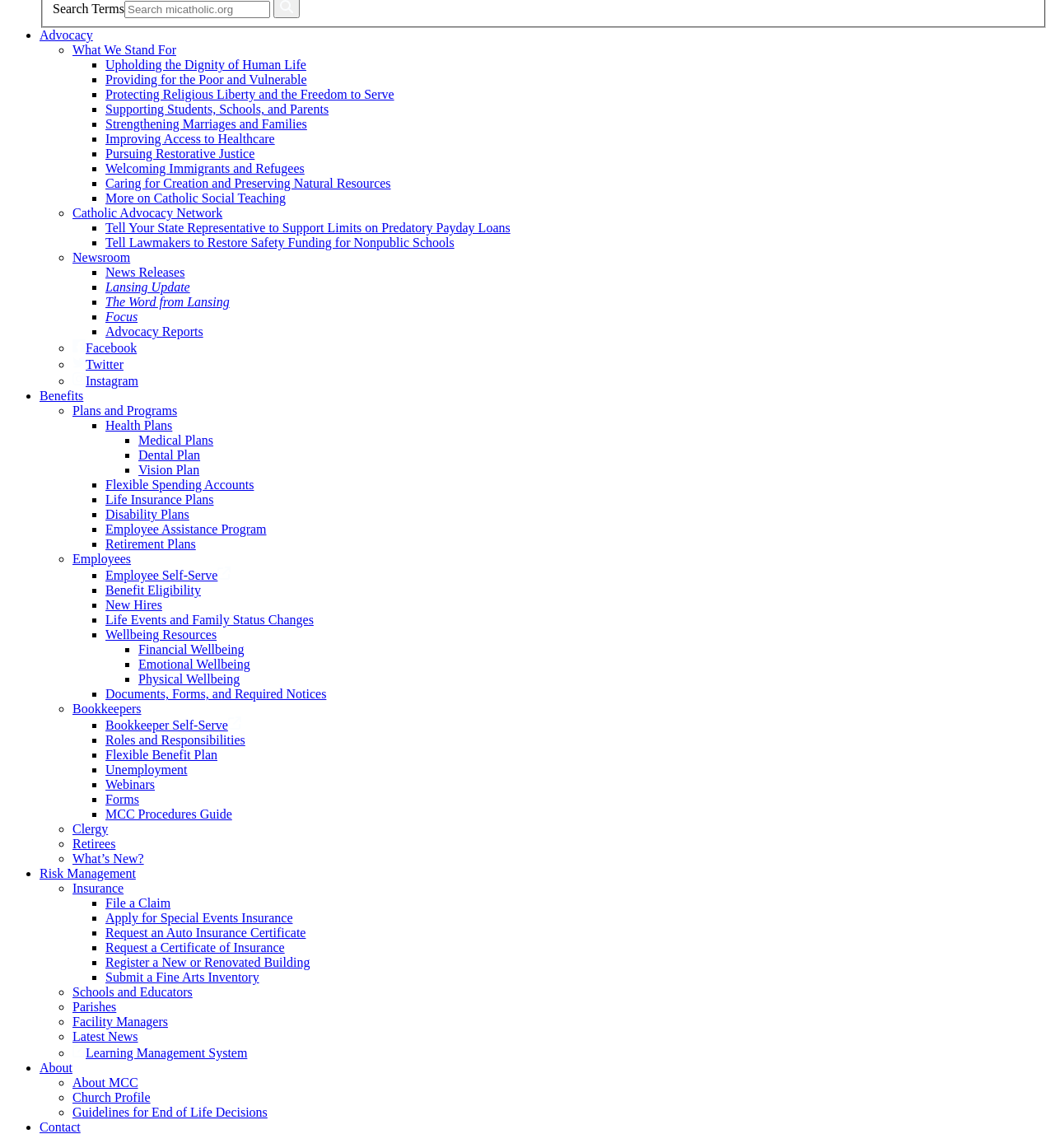What type of plans are listed under the 'Plans and Programs' category?
From the image, respond using a single word or phrase.

Health, Medical, Dental, etc.